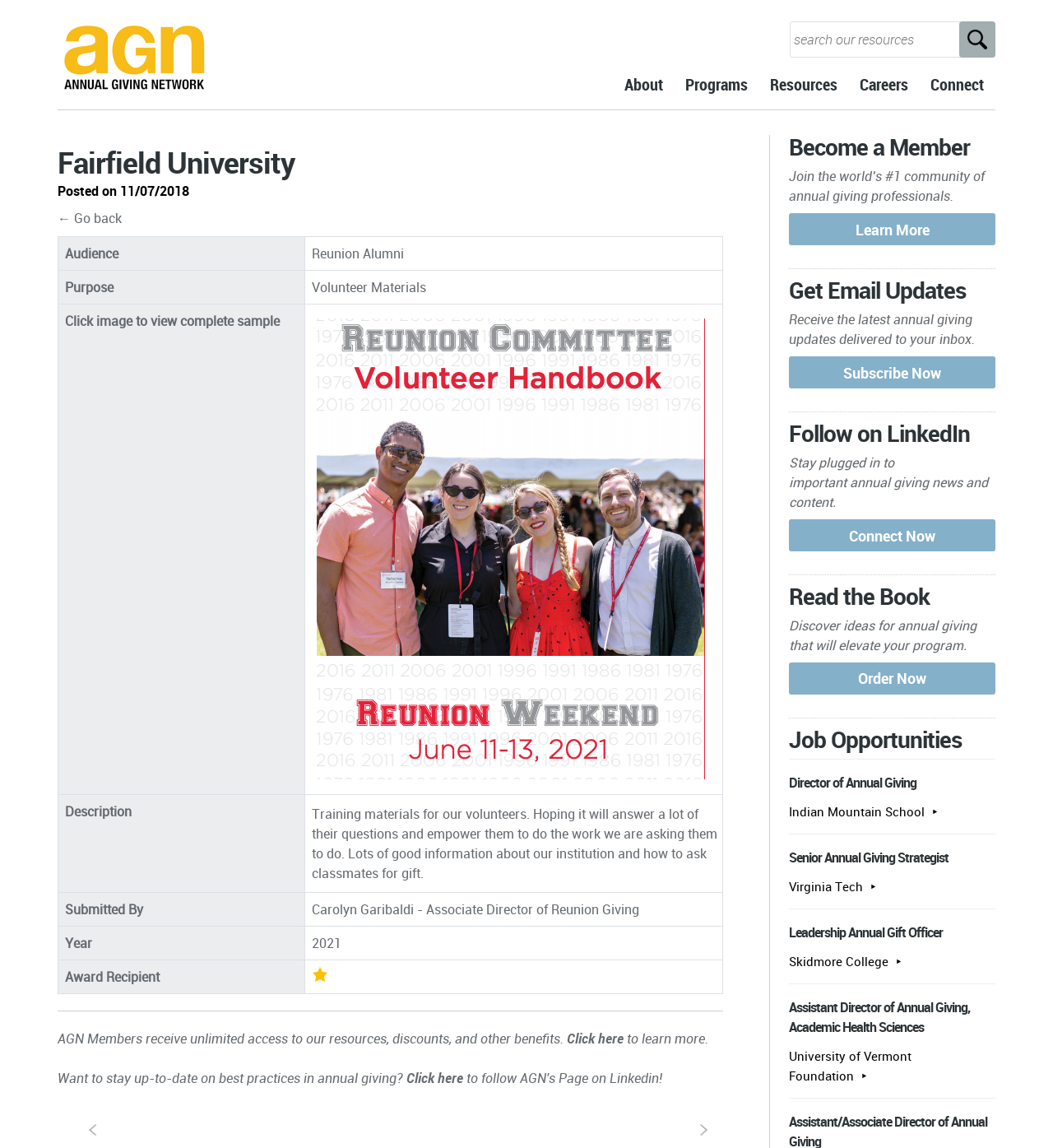What is the purpose of the resource mentioned in the table?
Relying on the image, give a concise answer in one word or a brief phrase.

Volunteer Materials